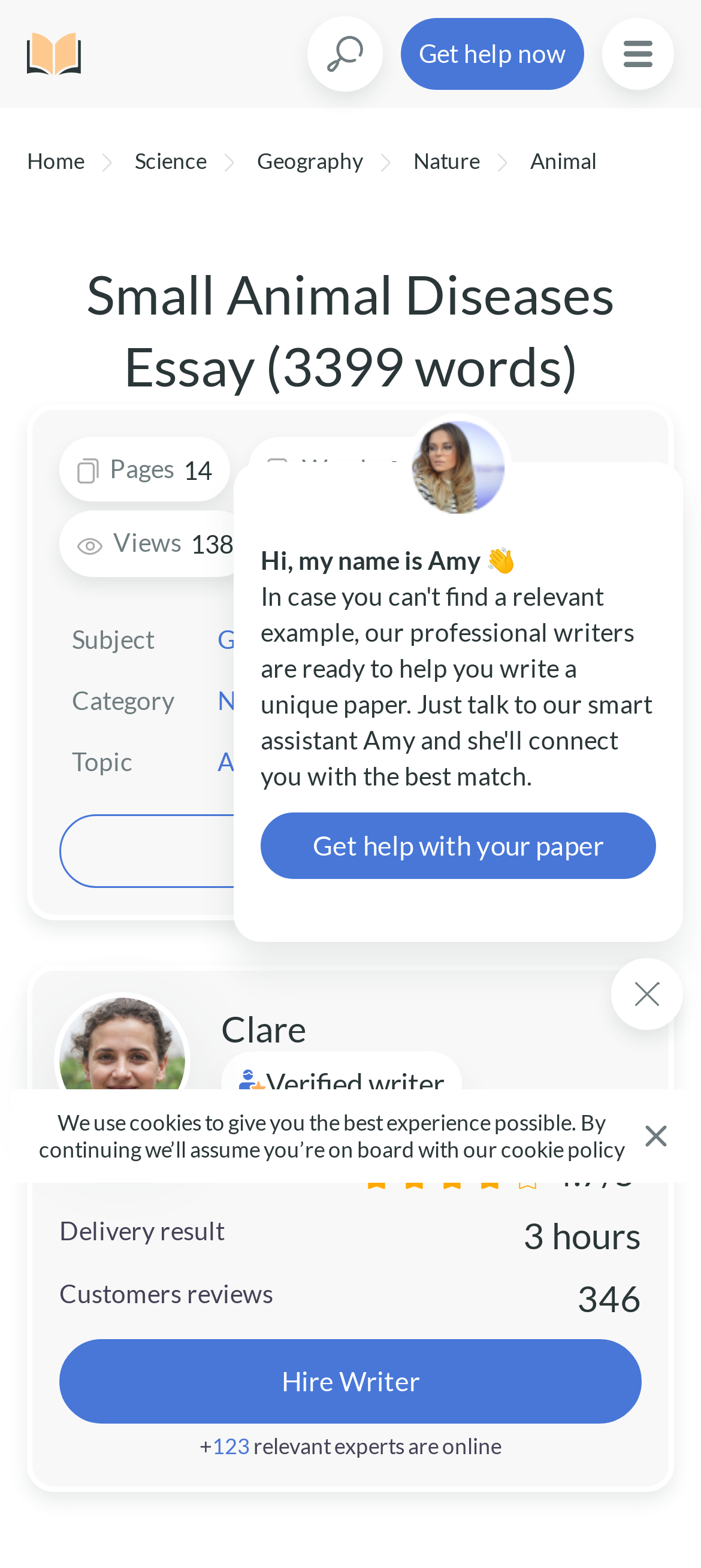How many views does this essay have?
Offer a detailed and exhaustive answer to the question.

I found the answer by looking at the section that describes the essay details, where it says 'Views' and then shows the number of views, which is 138.